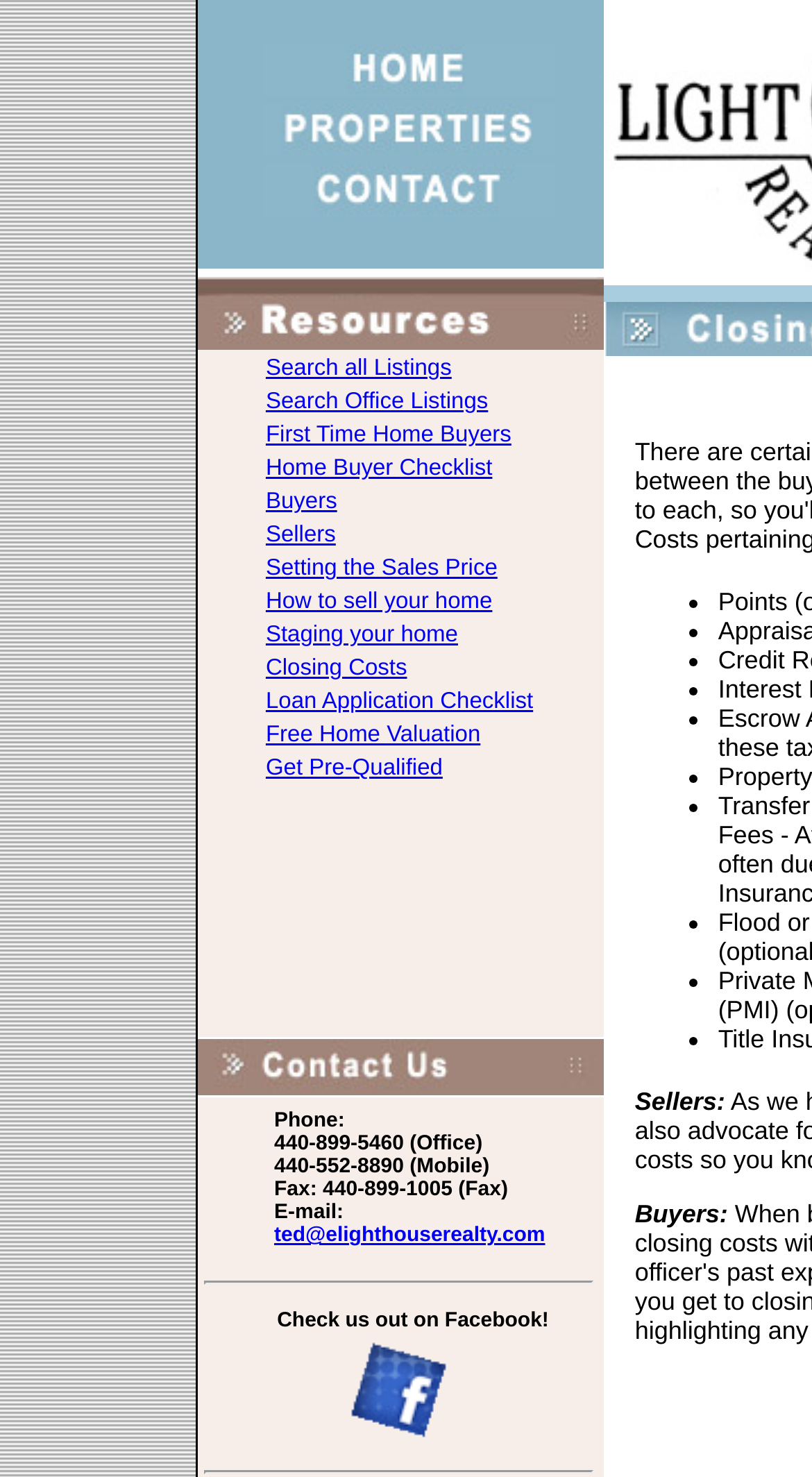Highlight the bounding box coordinates of the region I should click on to meet the following instruction: "Check 'Mediation'".

None